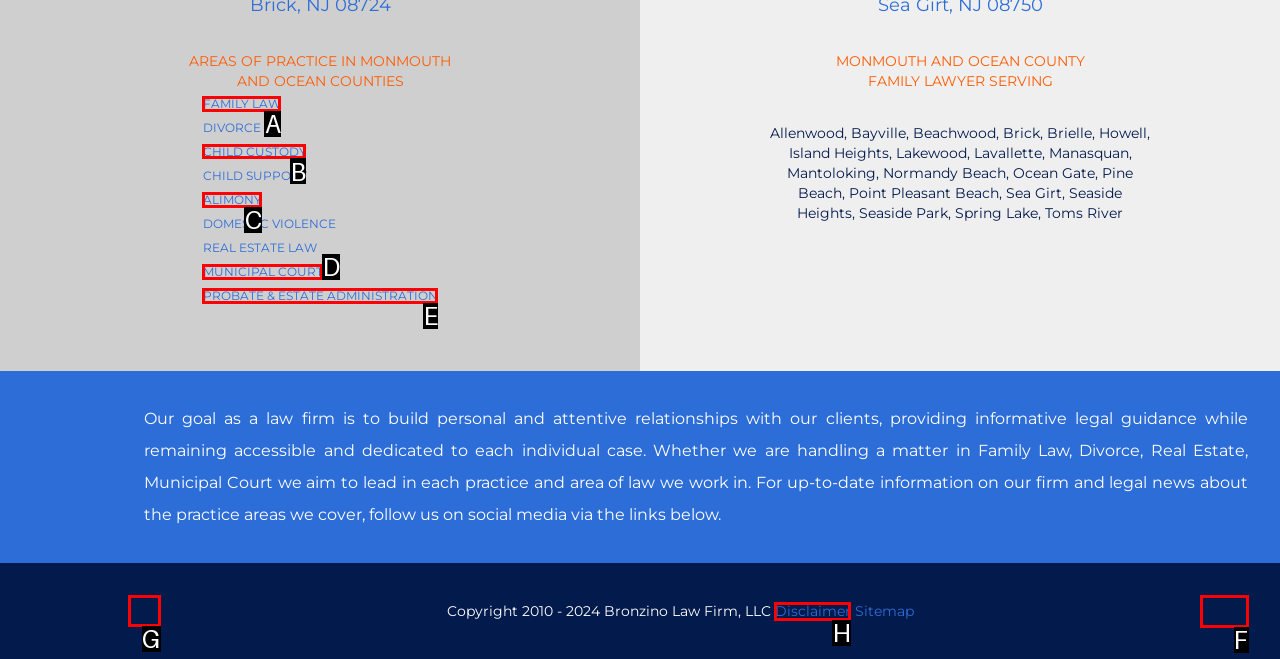Identify the appropriate choice to fulfill this task: Read about CHILD CUSTODY
Respond with the letter corresponding to the correct option.

B